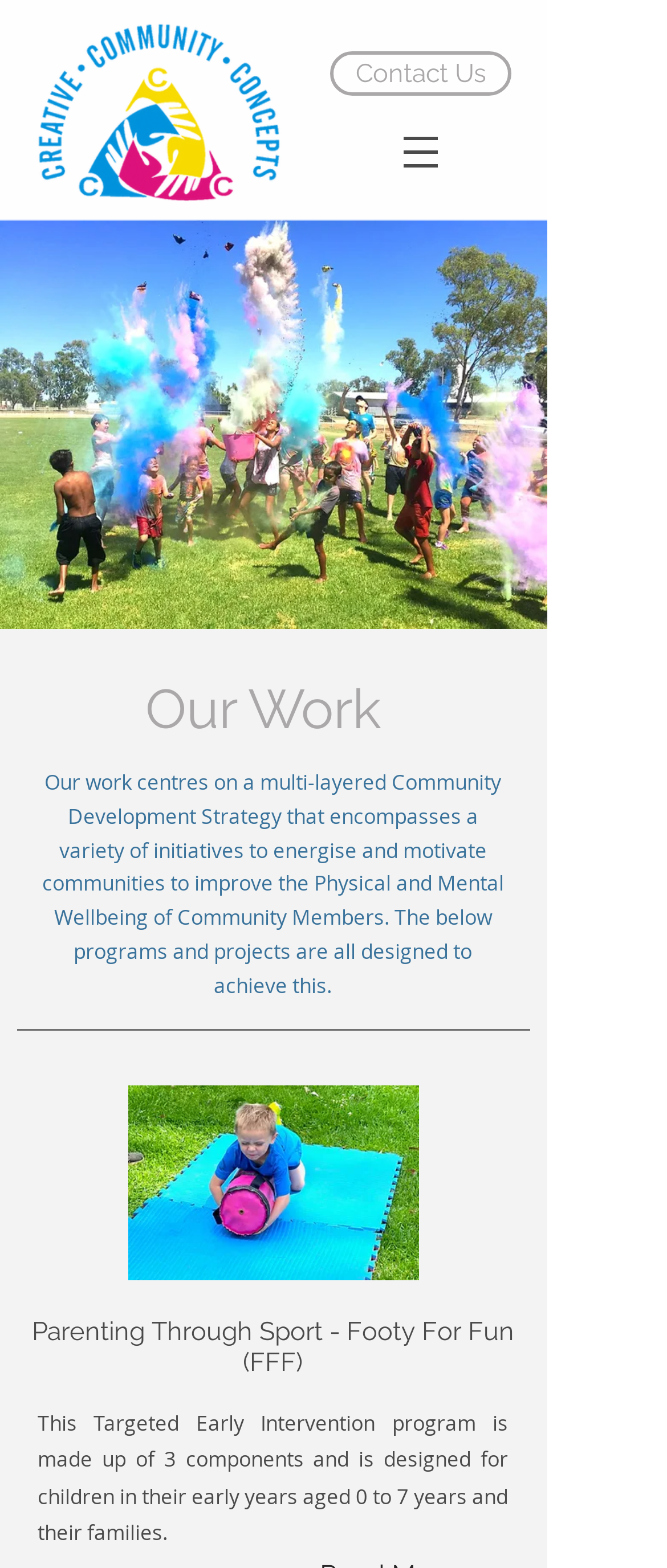What is the age range of children targeted by the Parenting Through Sport program?
Offer a detailed and exhaustive answer to the question.

According to the webpage, the Parenting Through Sport - Footy For Fun (FFF) program is designed for children in their early years aged 0 to 7 years and their families, which suggests that the age range of children targeted by this program is 0 to 7 years.